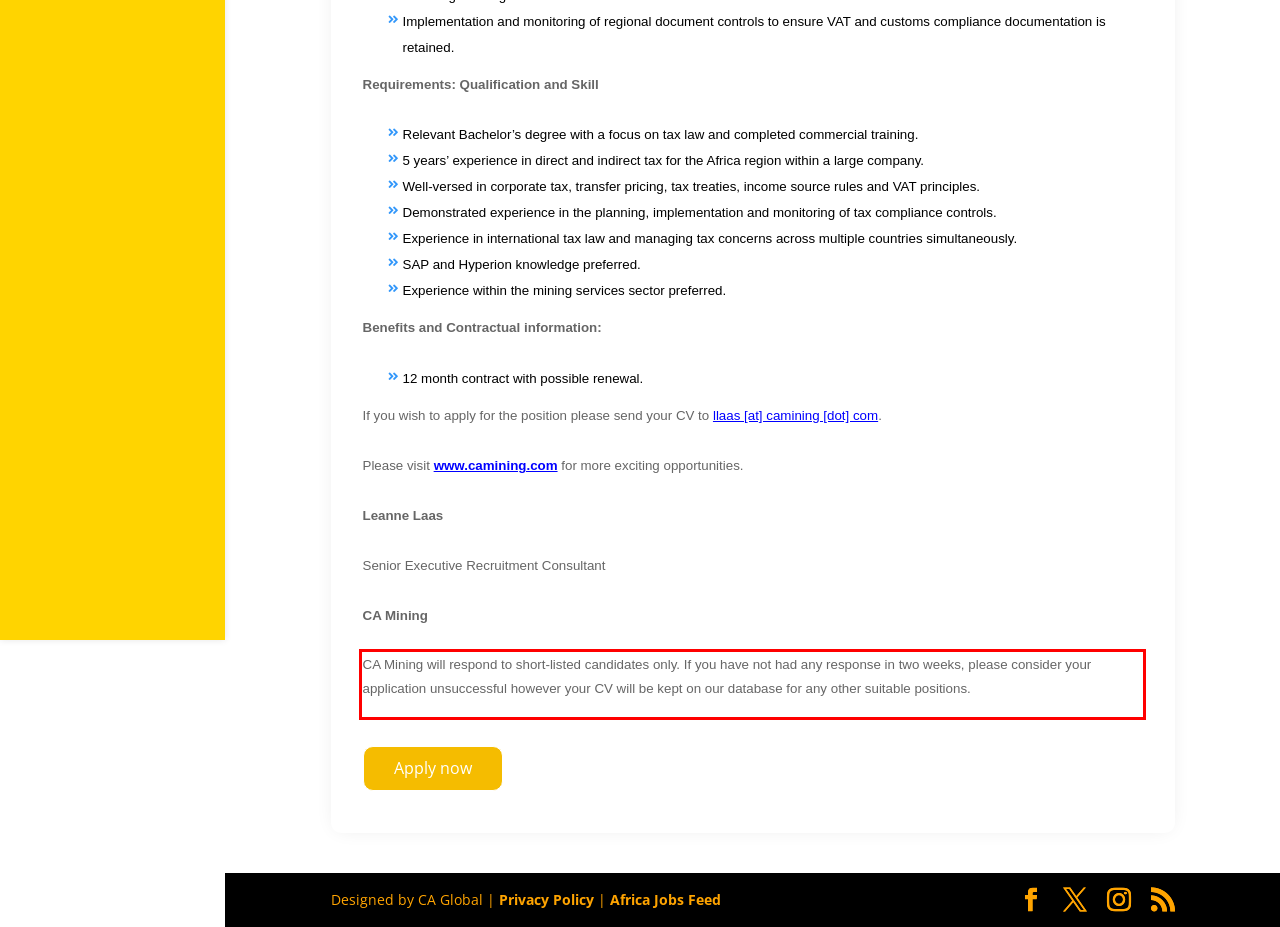With the provided screenshot of a webpage, locate the red bounding box and perform OCR to extract the text content inside it.

CA Mining will respond to short-listed candidates only. If you have not had any response in two weeks, please consider your application unsuccessful however your CV will be kept on our database for any other suitable positions.